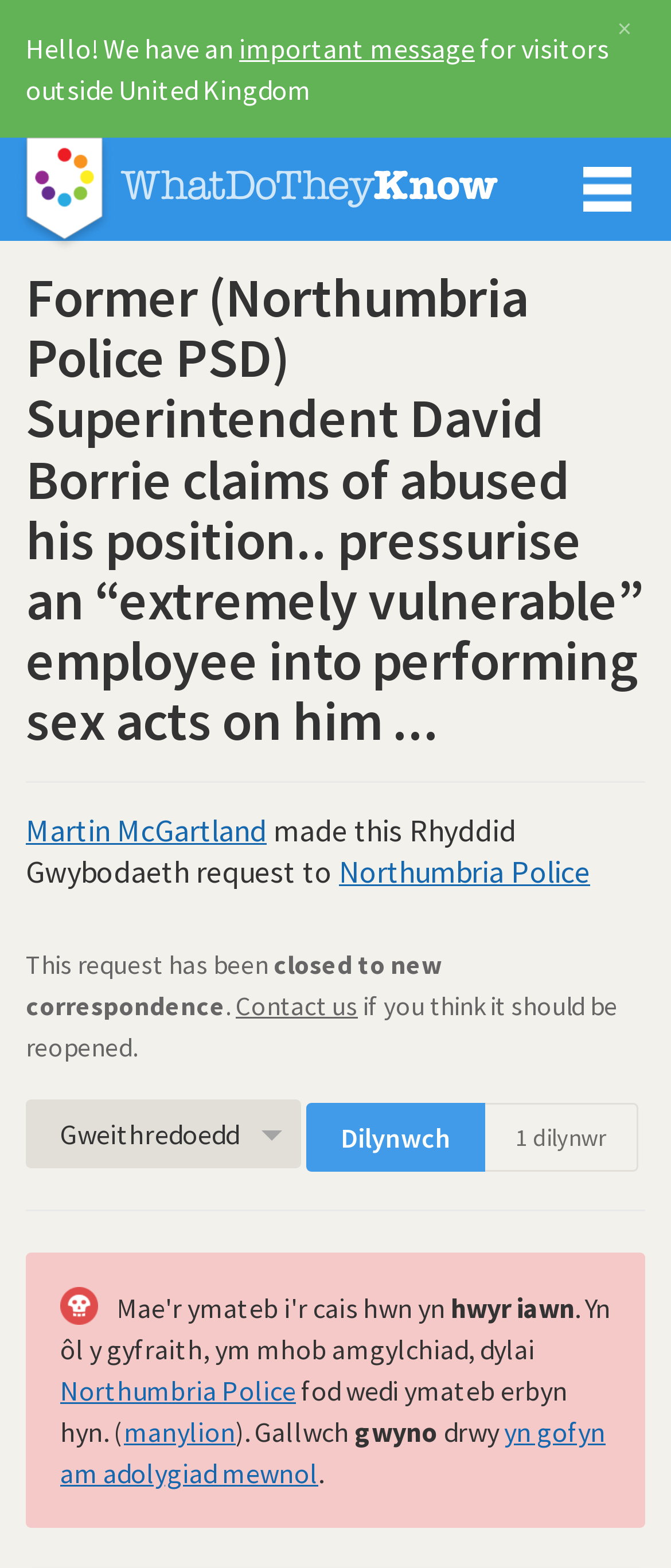What is the name of the website or service?
Refer to the image and provide a concise answer in one word or phrase.

WhatDoTheyKnow